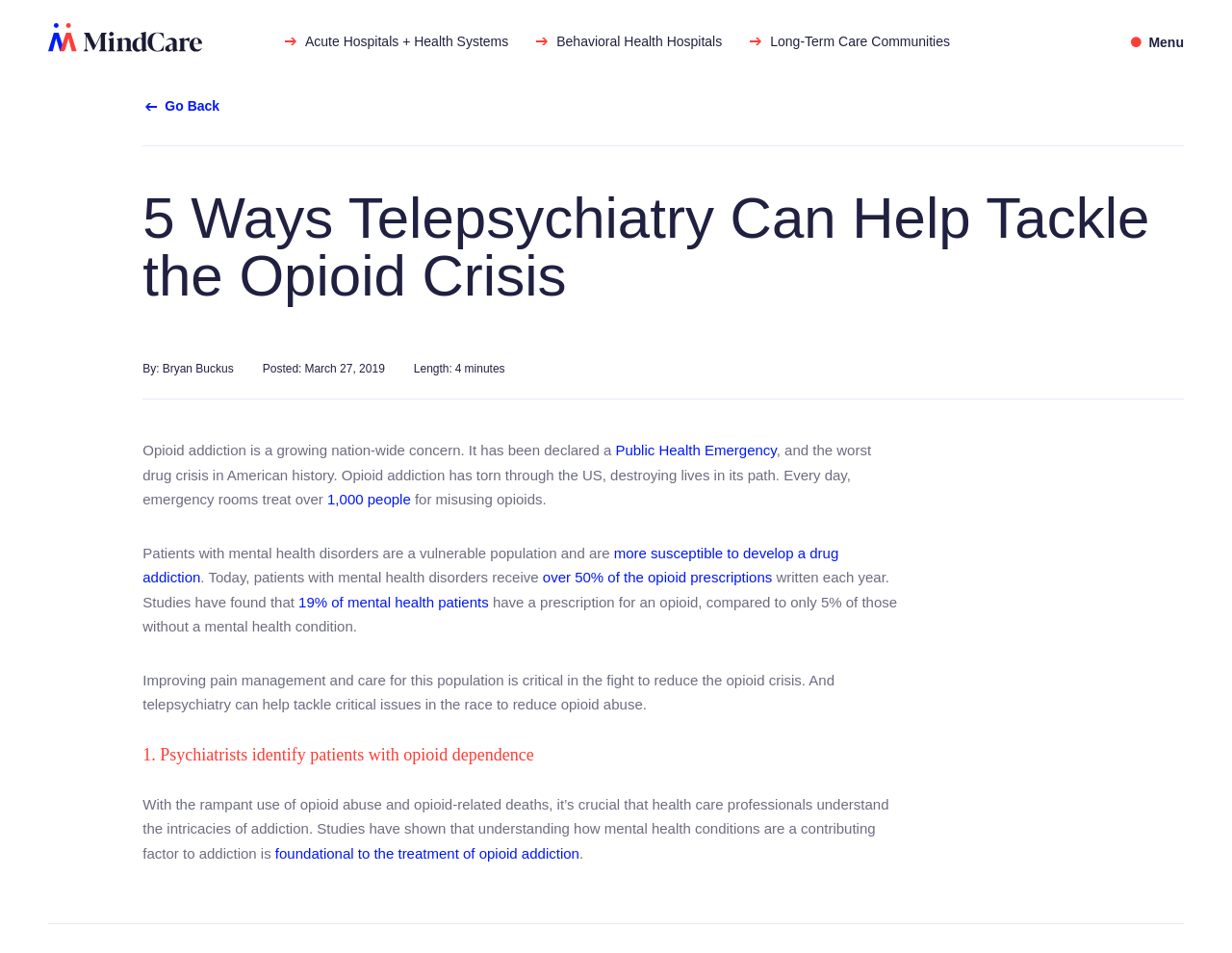Using the provided description 19% of mental health patients, find the bounding box coordinates for the UI element. Provide the coordinates in (top-left x, top-left y, bottom-right x, bottom-right y) format, ensuring all values are between 0 and 1.

[0.242, 0.623, 0.397, 0.64]